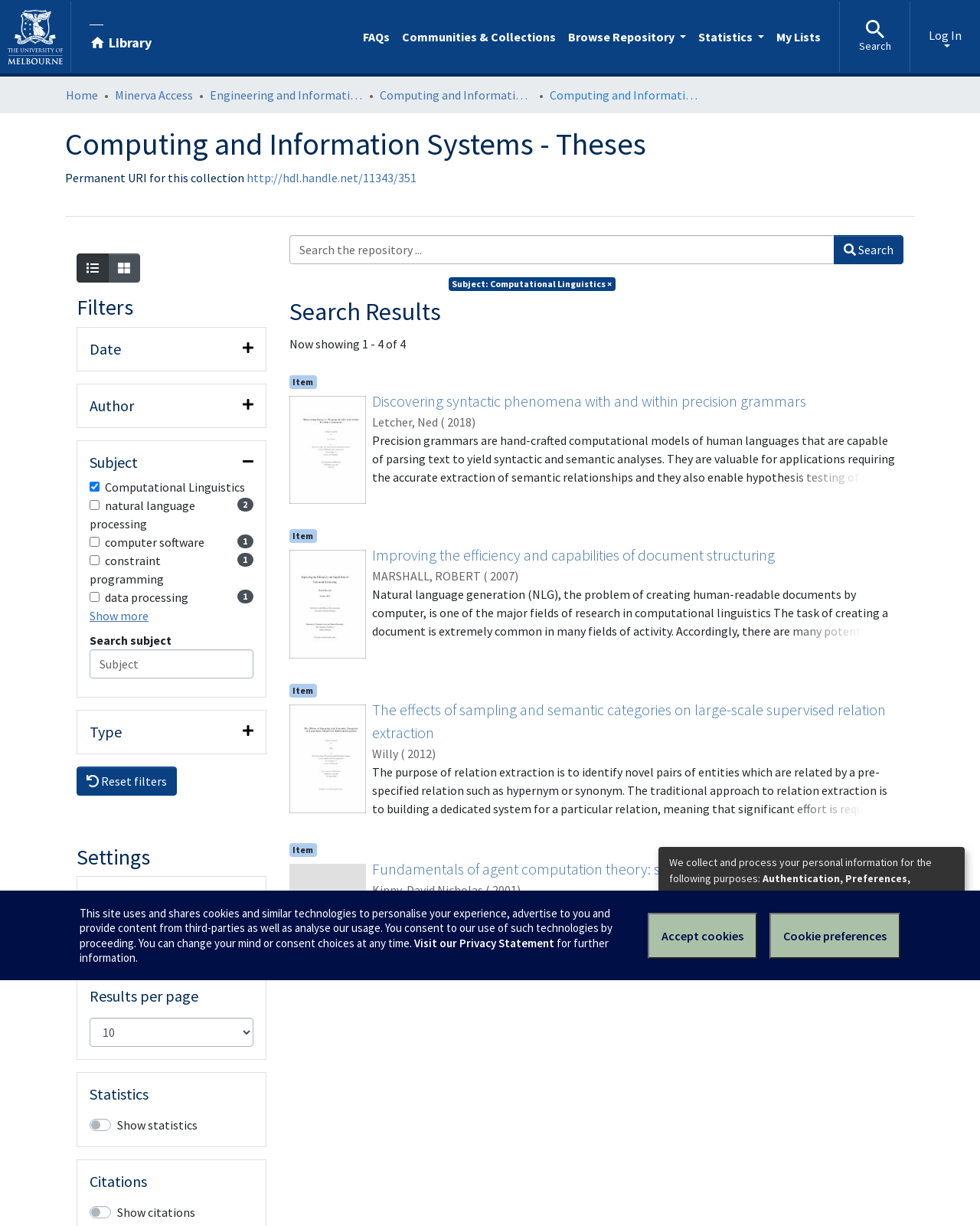Please find the bounding box coordinates for the clickable element needed to perform this instruction: "Expand the 'Date' filter".

[0.091, 0.277, 0.258, 0.292]